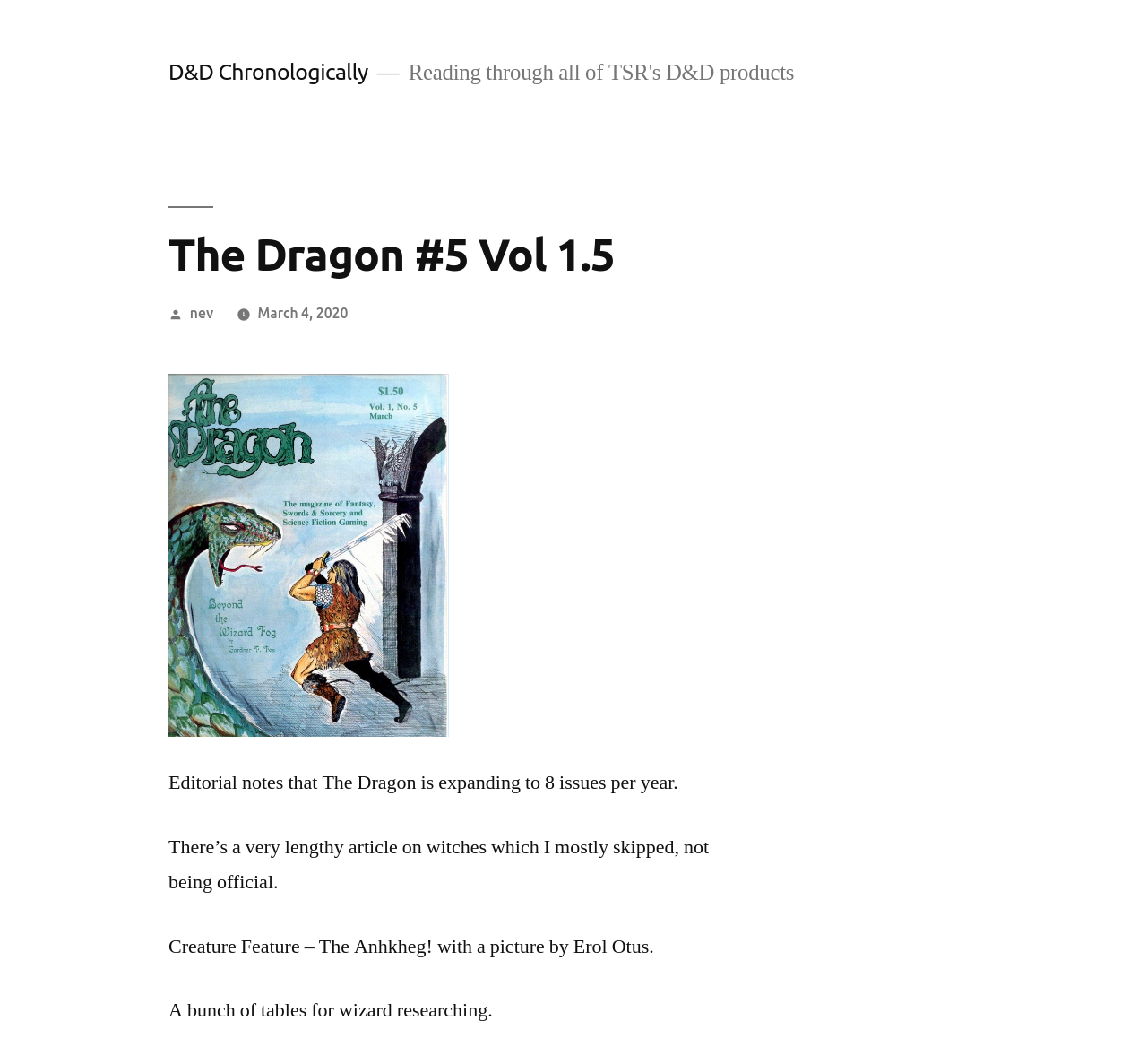Locate the headline of the webpage and generate its content.

The Dragon #5 Vol 1.5